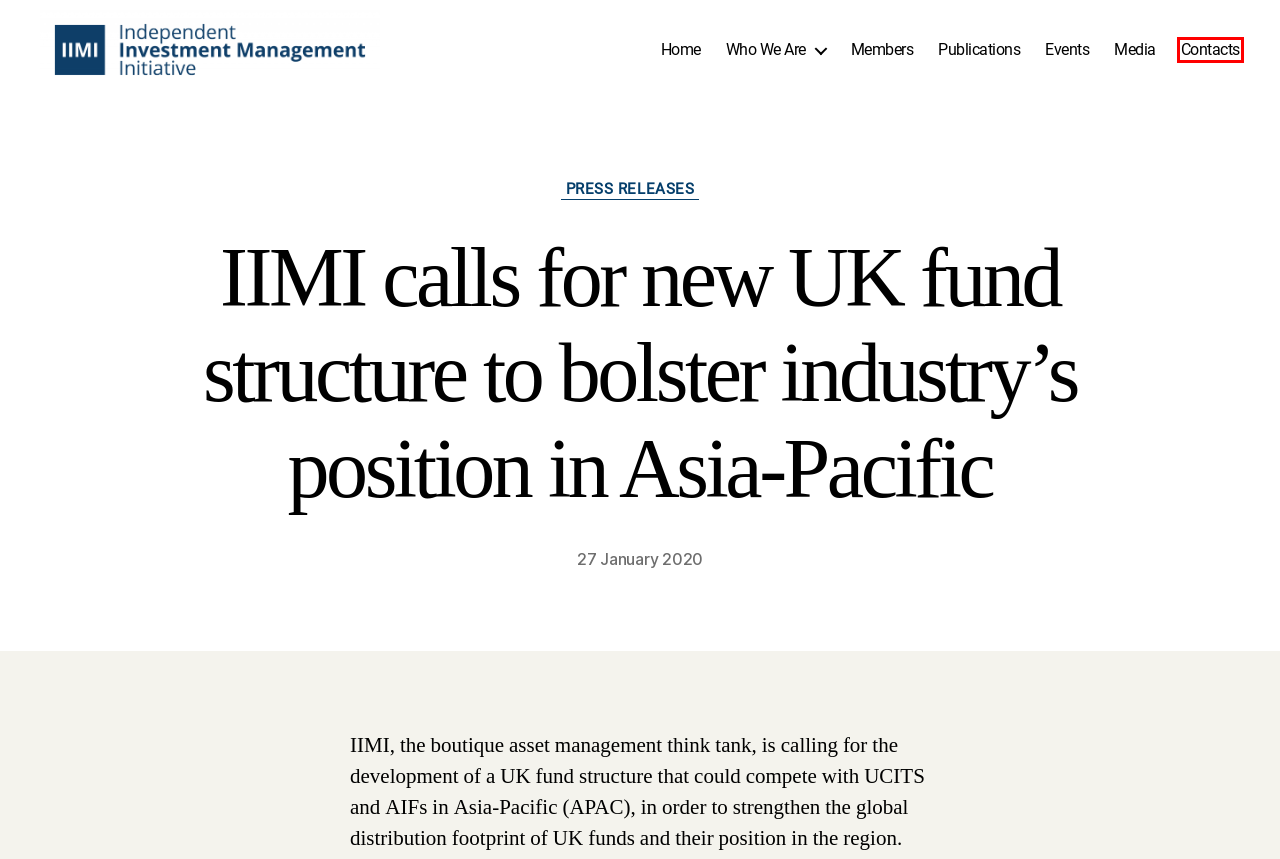A screenshot of a webpage is given, marked with a red bounding box around a UI element. Please select the most appropriate webpage description that fits the new page after clicking the highlighted element. Here are the candidates:
A. Contact – Independent Investment Management Initiative
B. Press Releases – Independent Investment Management Initiative
C. Members – Independent Investment Management Initiative
D. Media – Independent Investment Management Initiative
E. Events – Independent Investment Management Initiative
F. Independent Investment Management Initiative
G. Publications – Independent Investment Management Initiative
H. Who We Are – Independent Investment Management Initiative

A